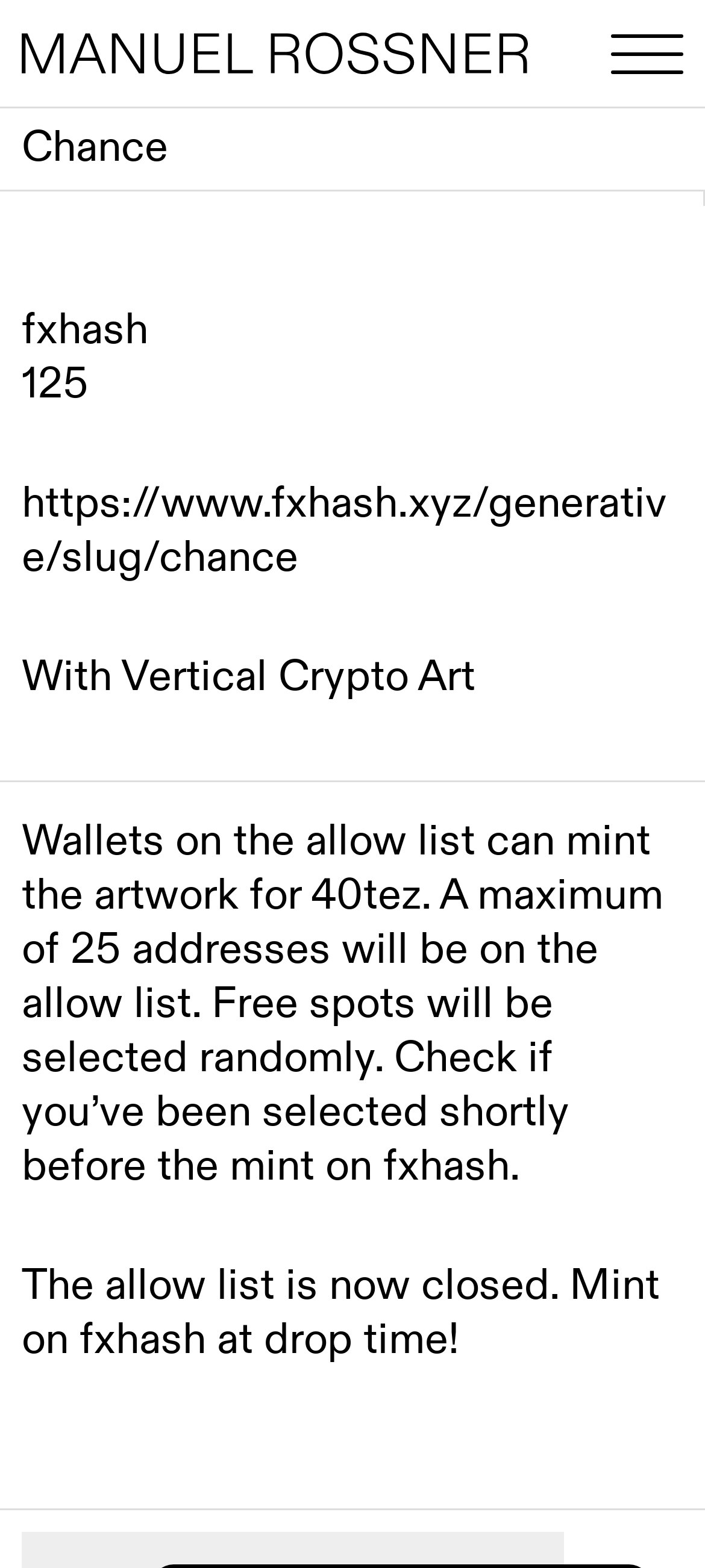What is the email address of the artist?
Using the image as a reference, answer with just one word or a short phrase.

hello@manuelrossner.com